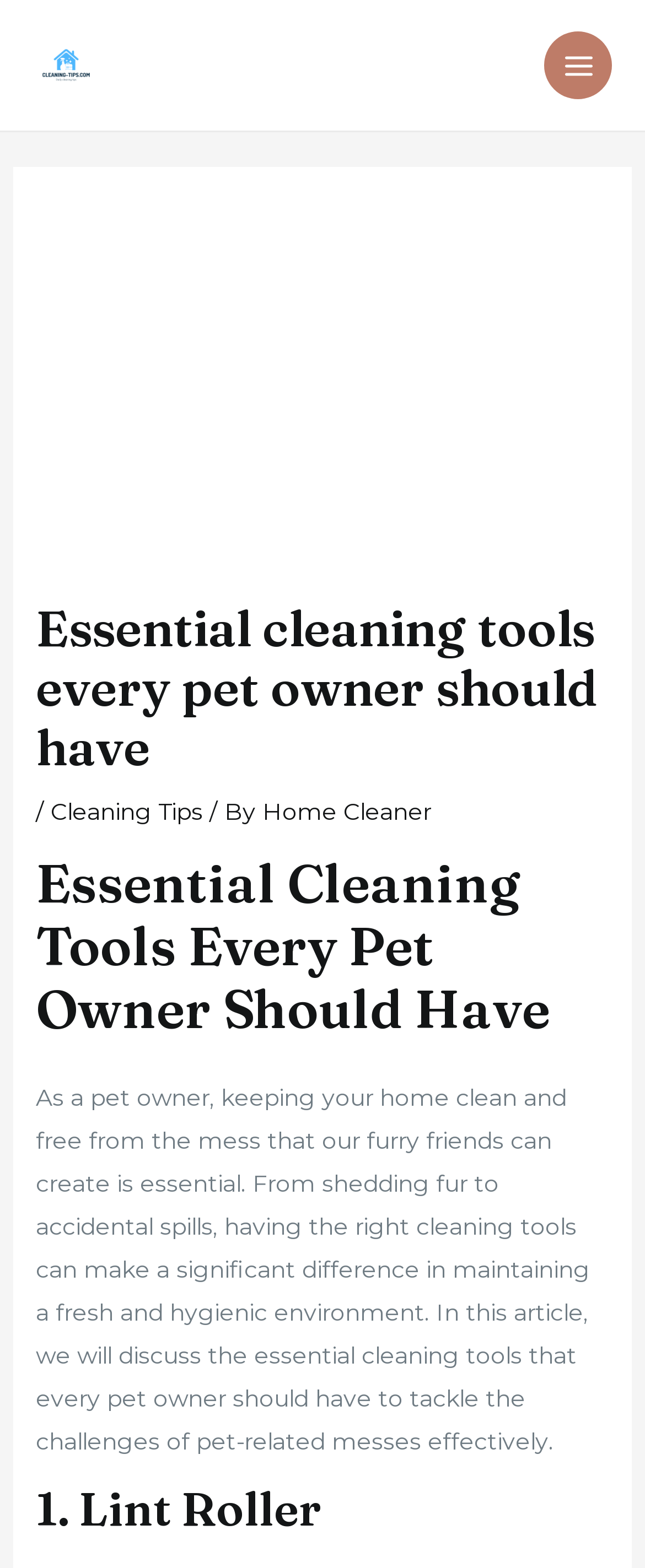Respond to the following question with a brief word or phrase:
Who is the author of this article?

Home Cleaner